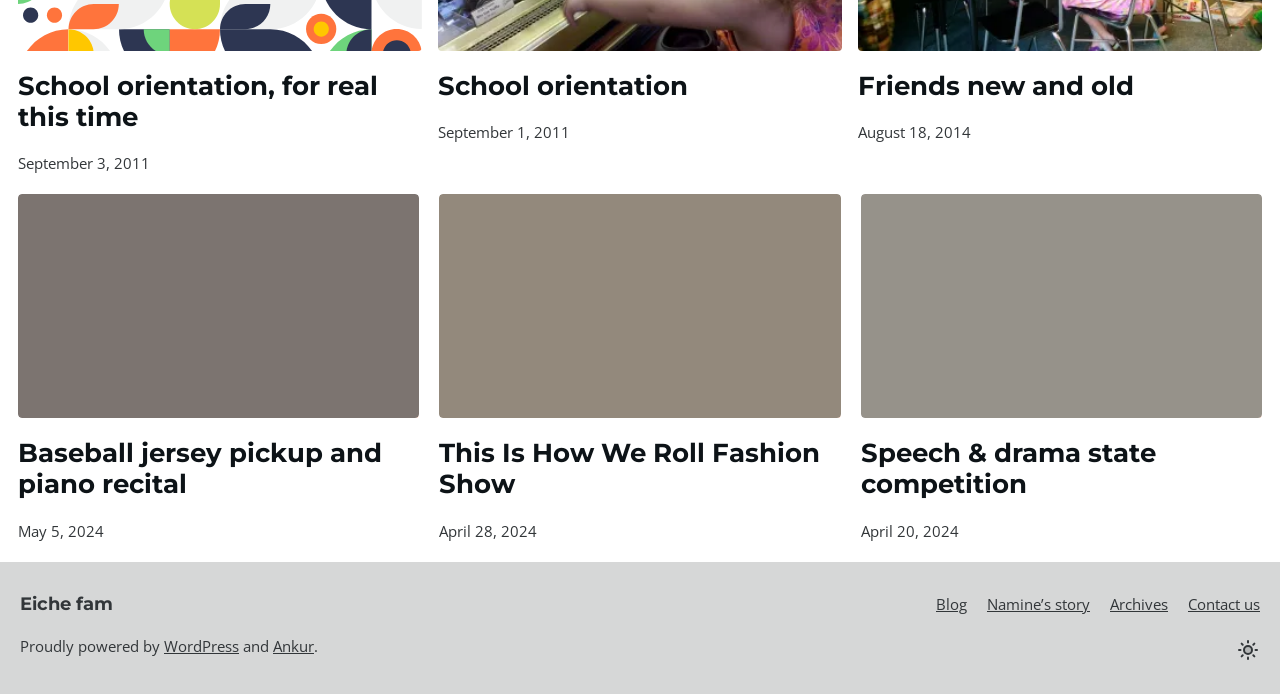Based on the image, provide a detailed response to the question:
What is the date of the 'Baseball jersey pickup and piano recital' event?

I found the answer by looking at the description list detail element with the text 'Baseball jersey pickup and piano recital' and its corresponding date element which is 'September 3, 2011'.